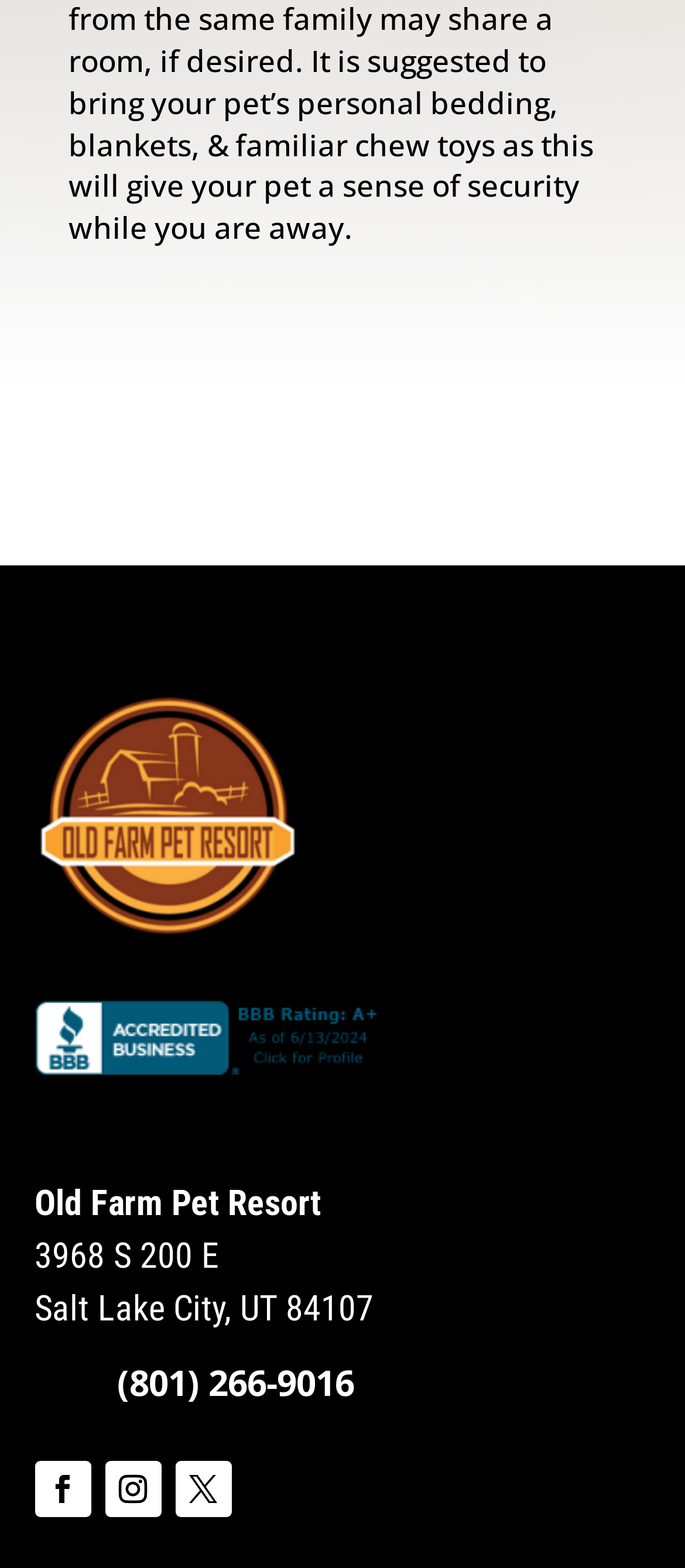Refer to the image and offer a detailed explanation in response to the question: What is the format of the phone number listed on the webpage?

I found the phone number format by looking at the link element with ID 150, which contains the phone number '(801) 266-9016'. The format of the phone number is '(XXX) XXX-XXXX'.